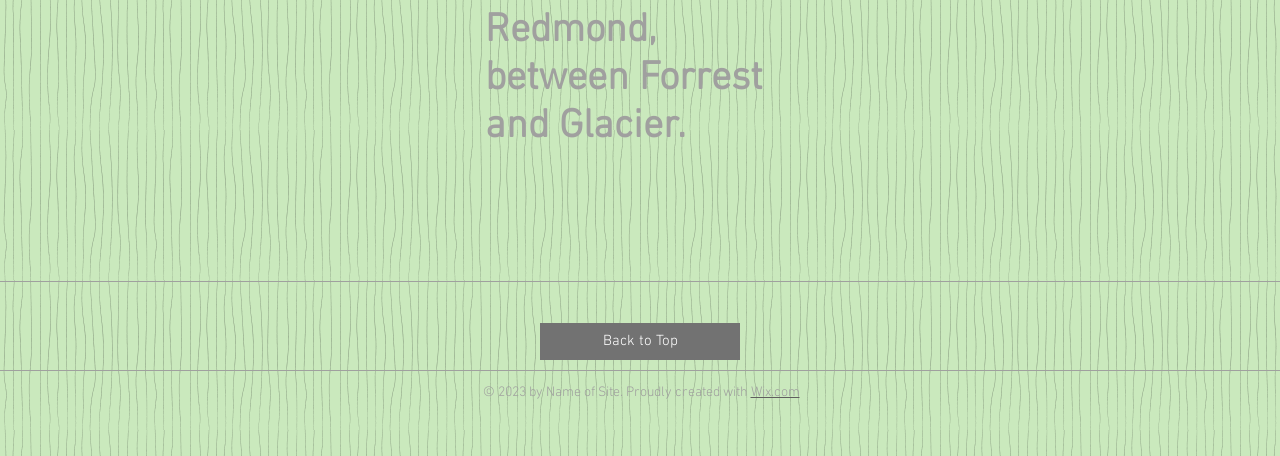What is the region above the 'Back to Top' link?
Please use the image to deliver a detailed and complete answer.

The region above the 'Back to Top' link is labeled as 'to Work', which suggests that it may be a section or category related to work or employment.